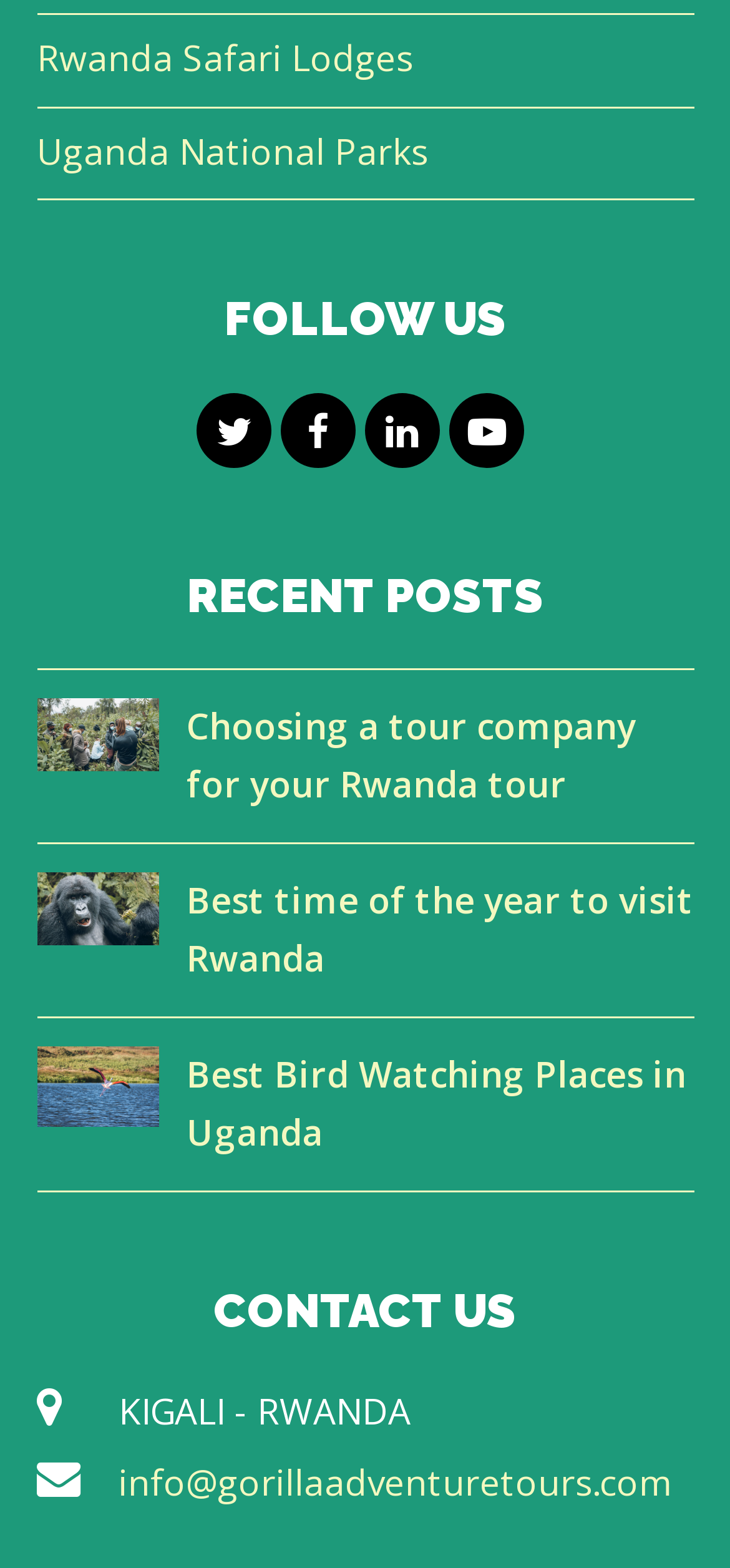Specify the bounding box coordinates of the element's area that should be clicked to execute the given instruction: "Follow on Twitter". The coordinates should be four float numbers between 0 and 1, i.e., [left, top, right, bottom].

[0.269, 0.251, 0.372, 0.298]